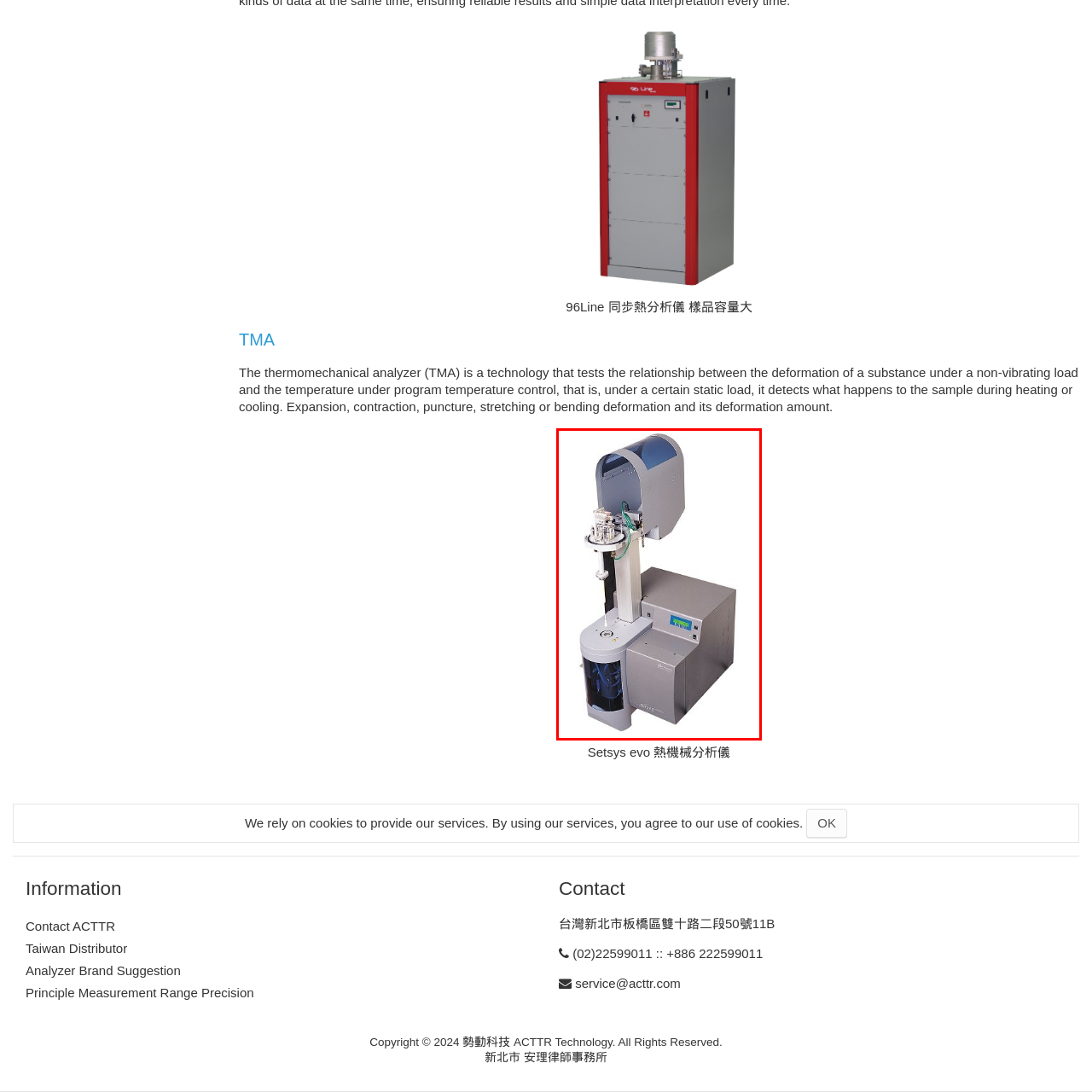What is displayed on the digital display of the TMA? Look at the image outlined by the red bounding box and provide a succinct answer in one word or a brief phrase.

Temperature changes